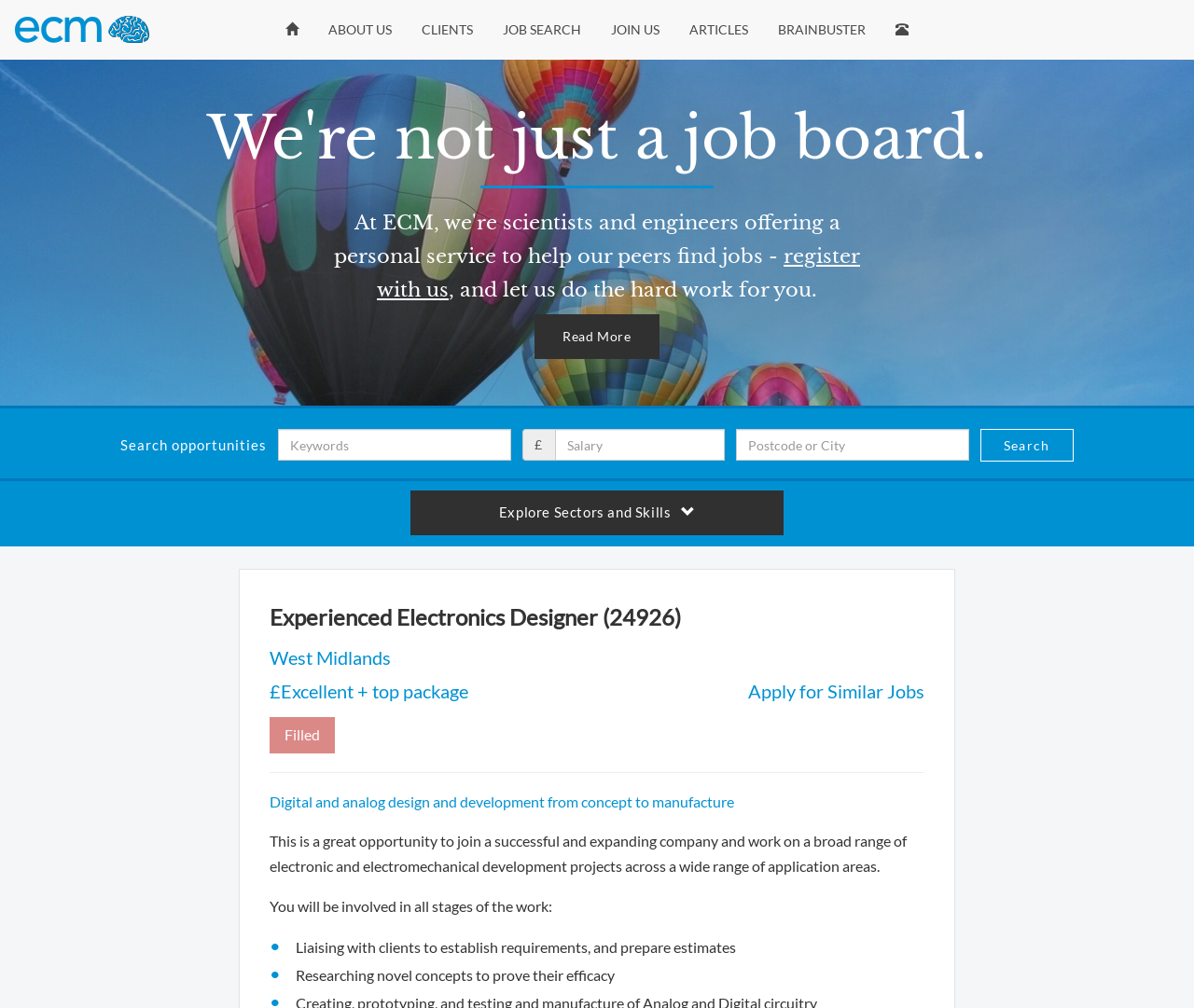What is the location of the job?
Using the information from the image, give a concise answer in one word or a short phrase.

West Midlands